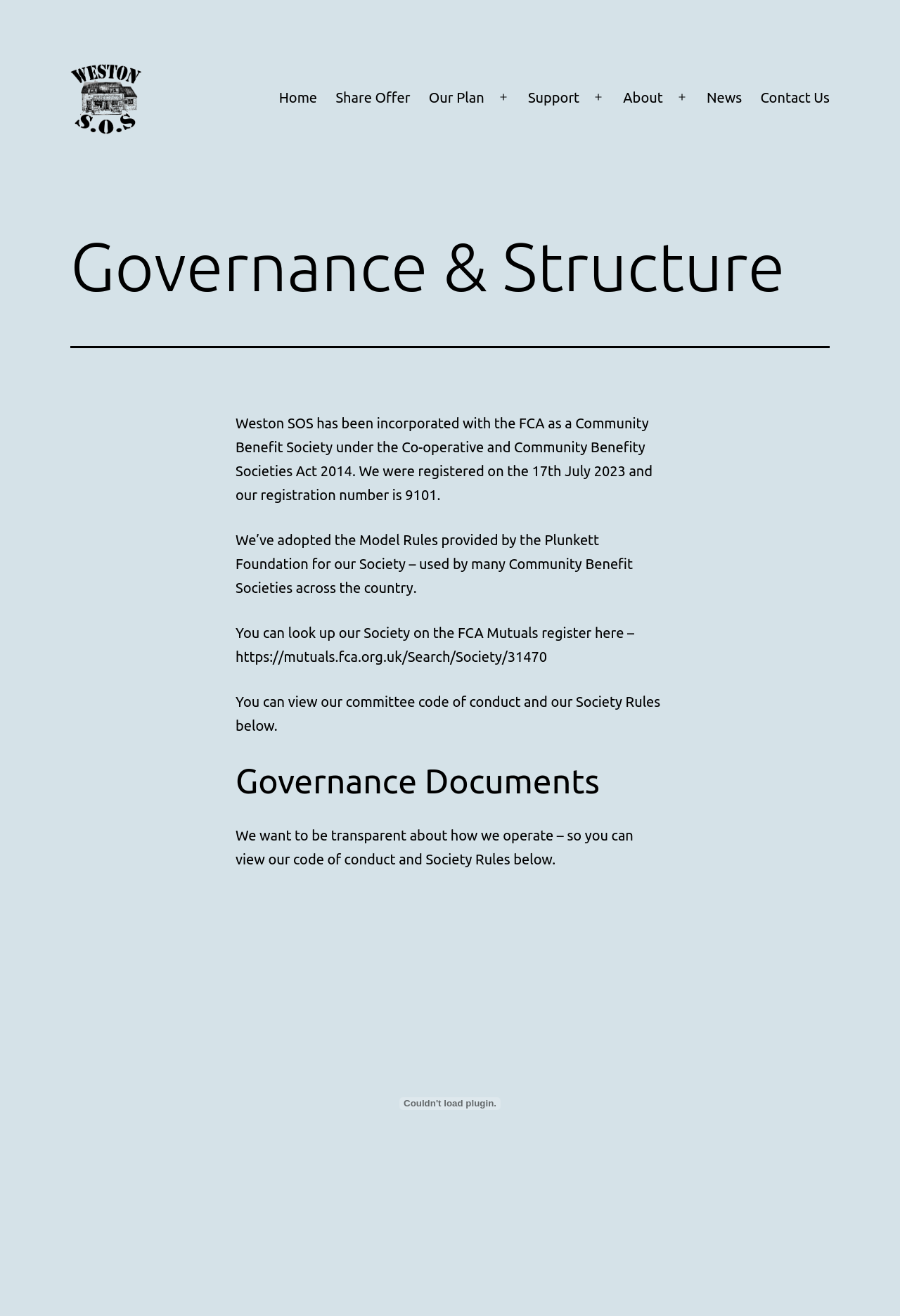Determine the coordinates of the bounding box for the clickable area needed to execute this instruction: "Go to Home page".

[0.3, 0.061, 0.363, 0.088]